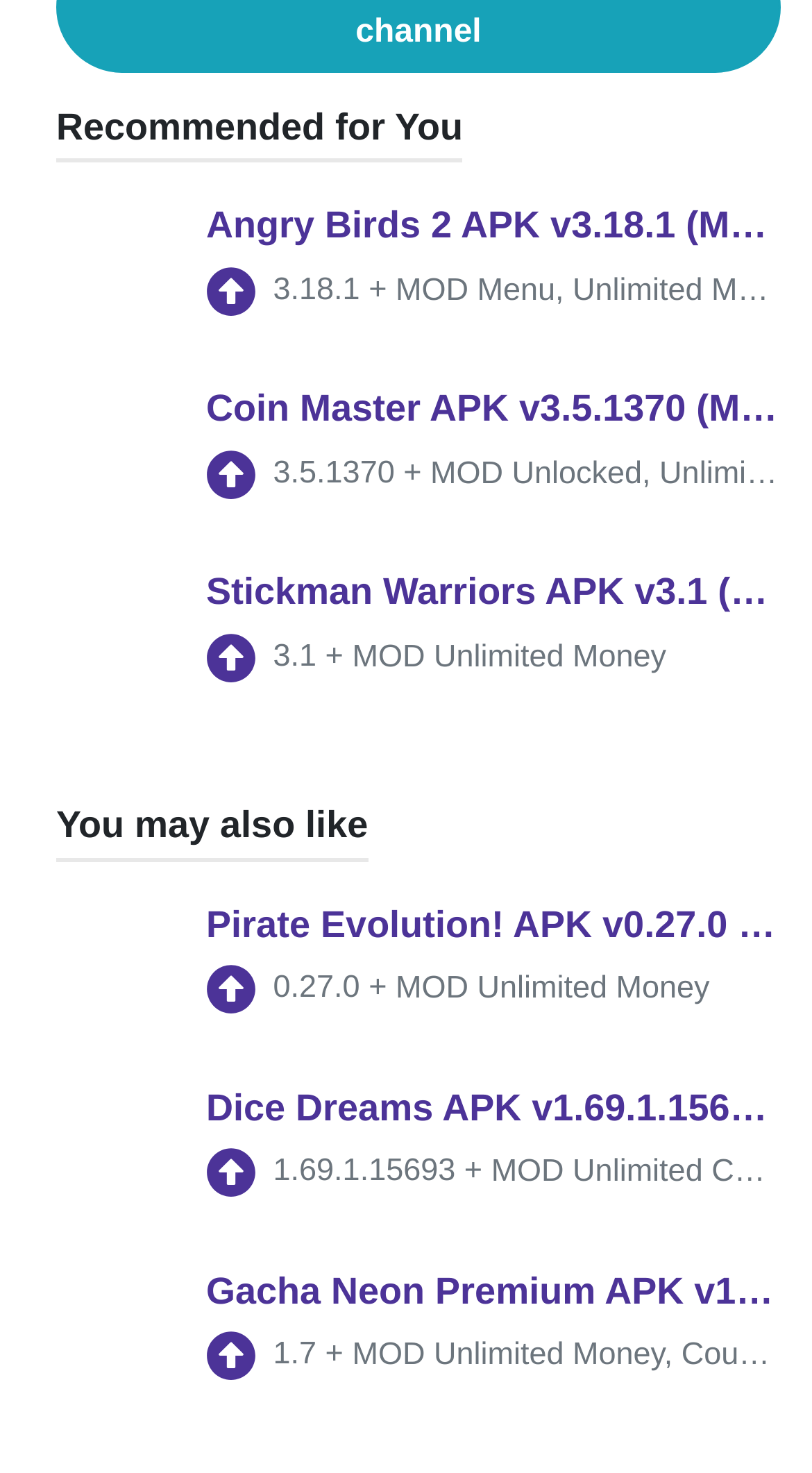How many apps are recommended on the webpage?
Carefully analyze the image and provide a thorough answer to the question.

The webpage recommends six apps, namely Angry Birds 2, Coin Master, Stickman Warriors, Pirate Evolution!, Dice Dreams, and Gacha Neon Avatar.